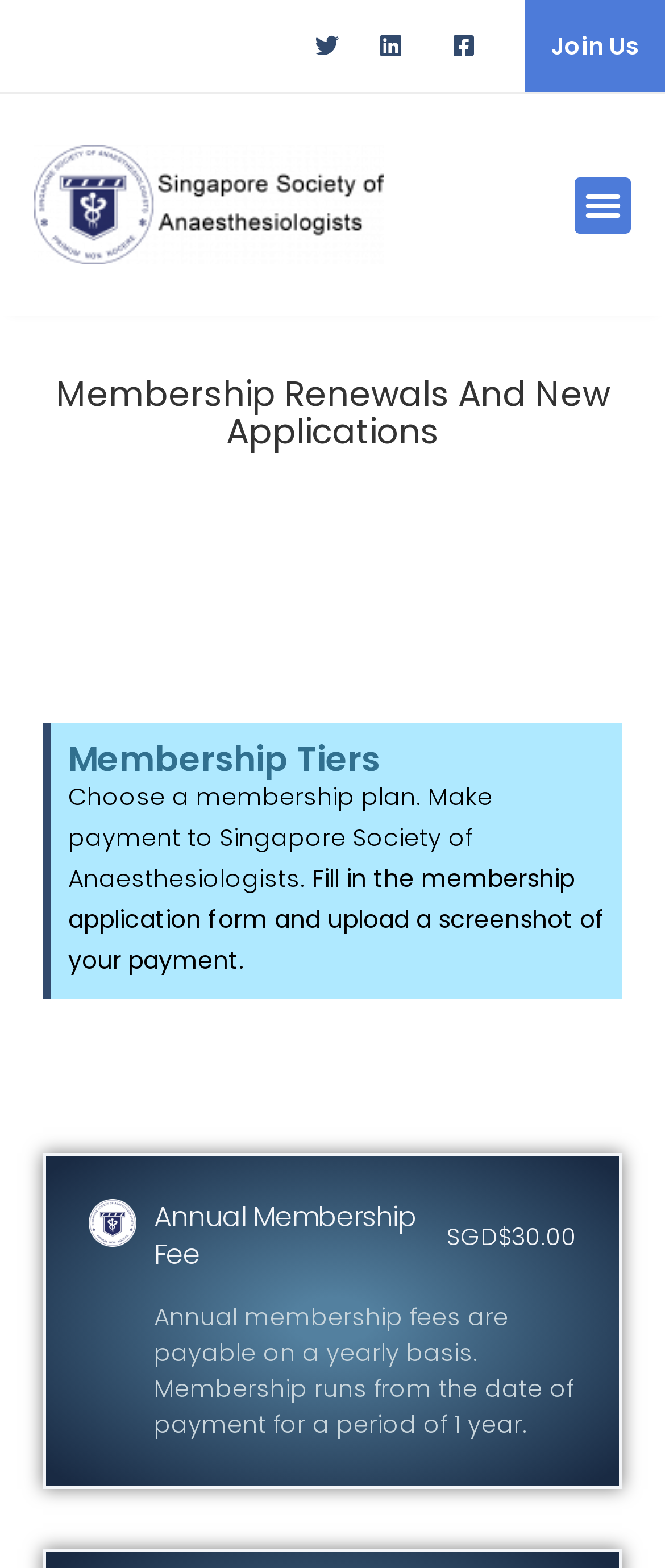Determine the bounding box coordinates (top-left x, top-left y, bottom-right x, bottom-right y) of the UI element described in the following text: Join Us

[0.79, 0.0, 1.0, 0.059]